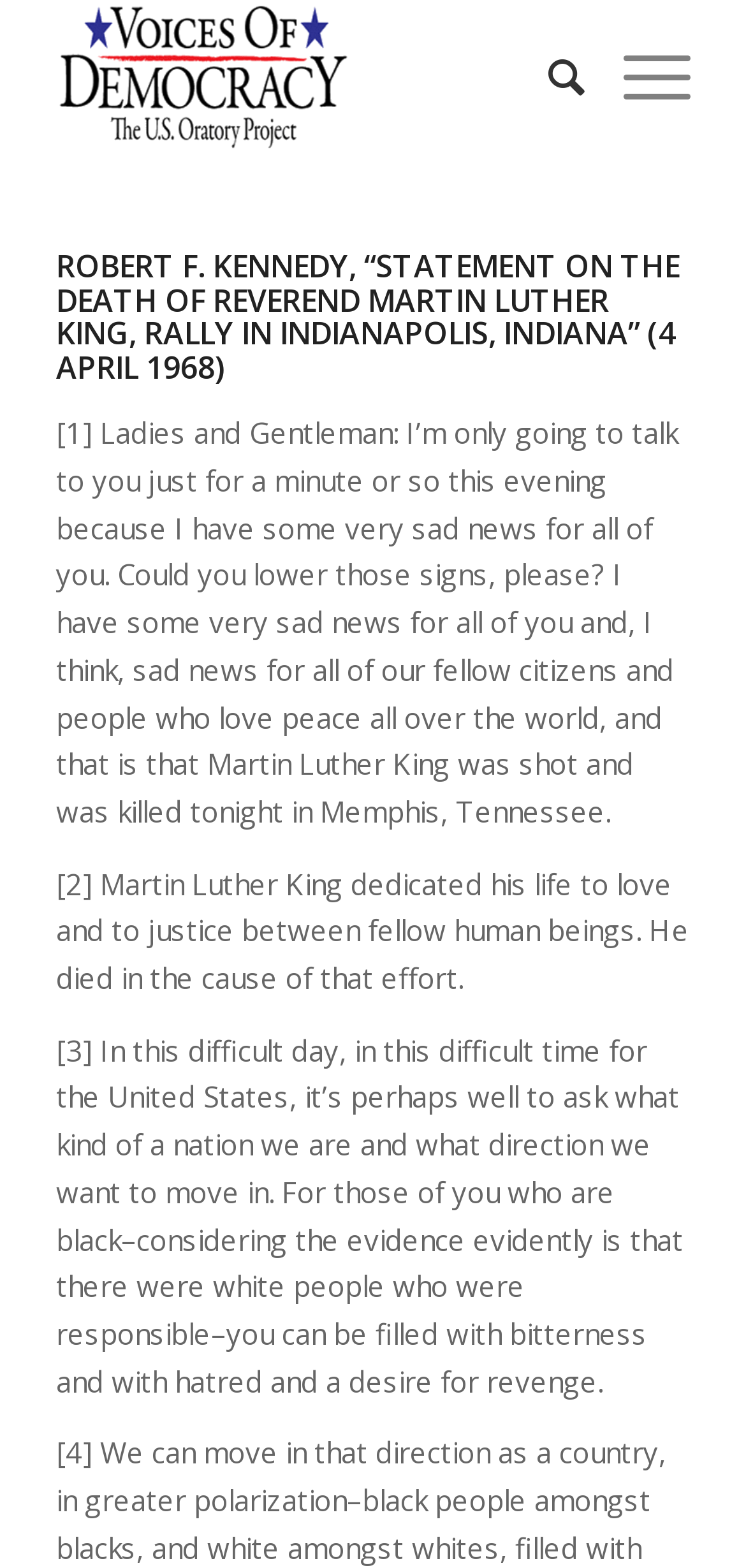Use a single word or phrase to answer the question:
What is the speaker asking the audience to do with the signs?

Lower them